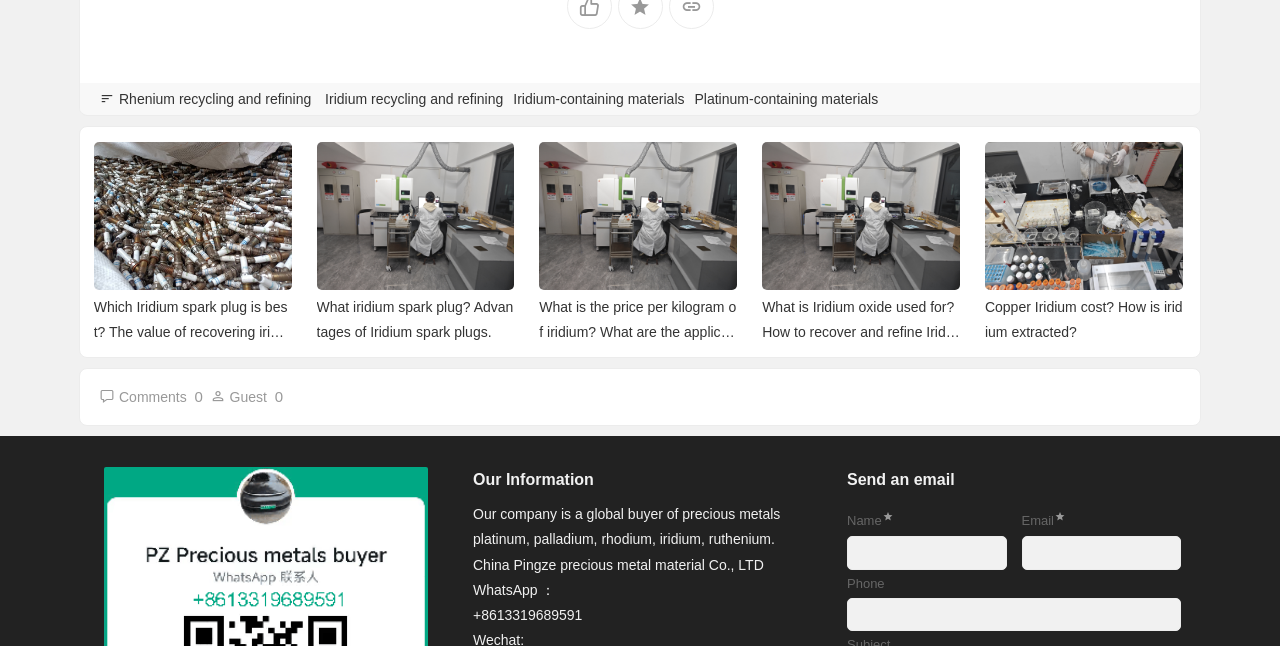Show the bounding box coordinates of the region that should be clicked to follow the instruction: "Type your email in the input field."

[0.798, 0.83, 0.923, 0.882]